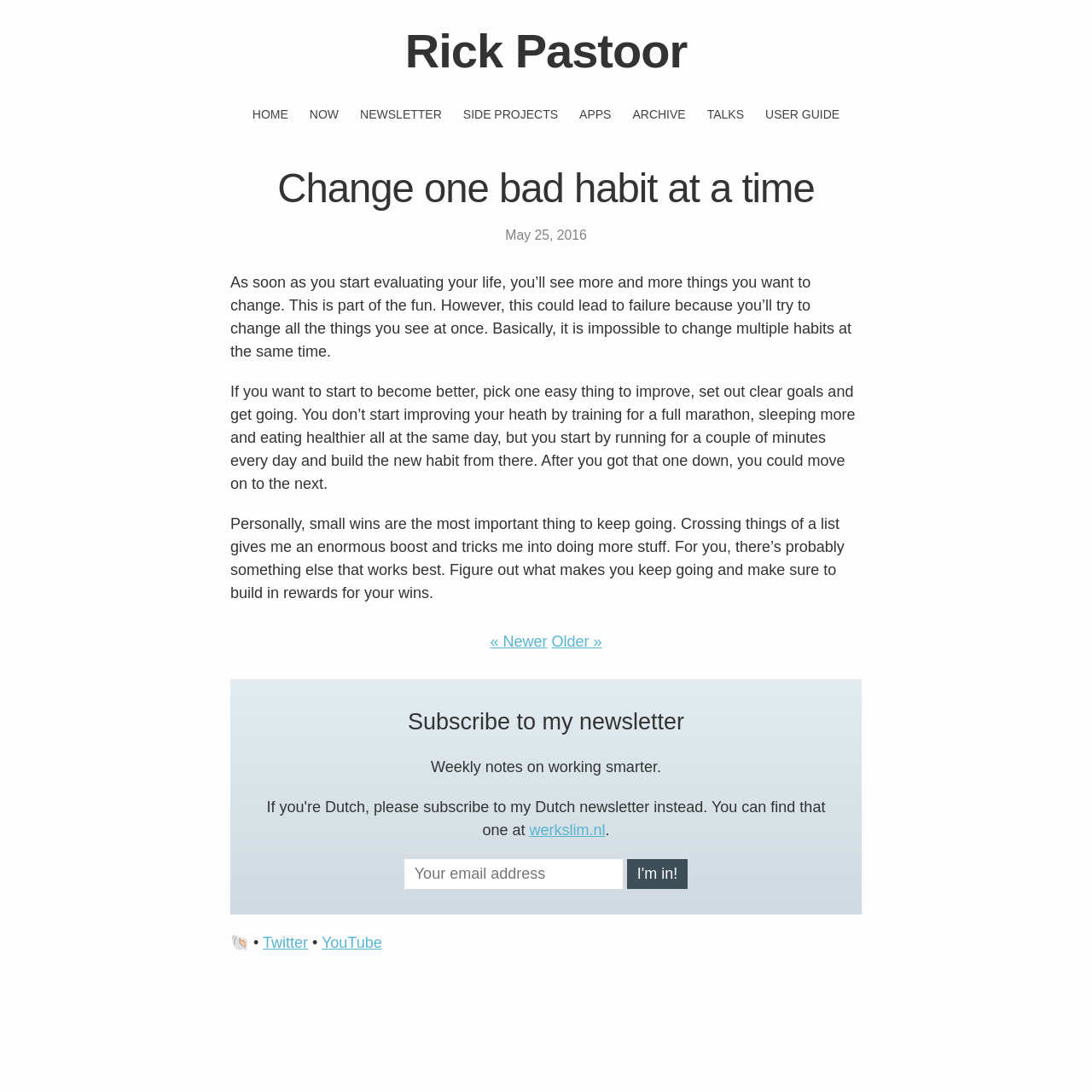Detail the various sections and features present on the webpage.

This webpage is a personal blog or website of Rick Pastoor, the author of the Dutch bestseller GRIP, who is working on bringing it to English. At the top, there is a heading with the author's name, followed by a navigation menu with links to different sections of the website, including HOME, NOW, NEWSLETTER, SIDE PROJECTS, APPS, ARCHIVE, TALKS, and USER GUIDE.

Below the navigation menu, there is a main content area that takes up most of the page. The content area is divided into two sections. The top section has a heading that reads "Change one bad habit at a time" and a timestamp indicating that the article was posted on May 25, 2016. The article itself is a short essay that discusses the importance of focusing on one habit at a time when trying to make changes in life. The text is divided into three paragraphs, each discussing a different aspect of making changes, such as the importance of small wins and setting clear goals.

At the bottom of the article, there are two links to navigate to newer or older posts. Below the article, there is a section that promotes the author's newsletter, with a heading that reads "Subscribe to my newsletter" and a brief description of what the newsletter is about. There is also a textbox to enter an email address and a button to subscribe.

Finally, at the very bottom of the page, there are links to the author's social media profiles, including Twitter and YouTube, as well as a small icon of a turtle (🐚).